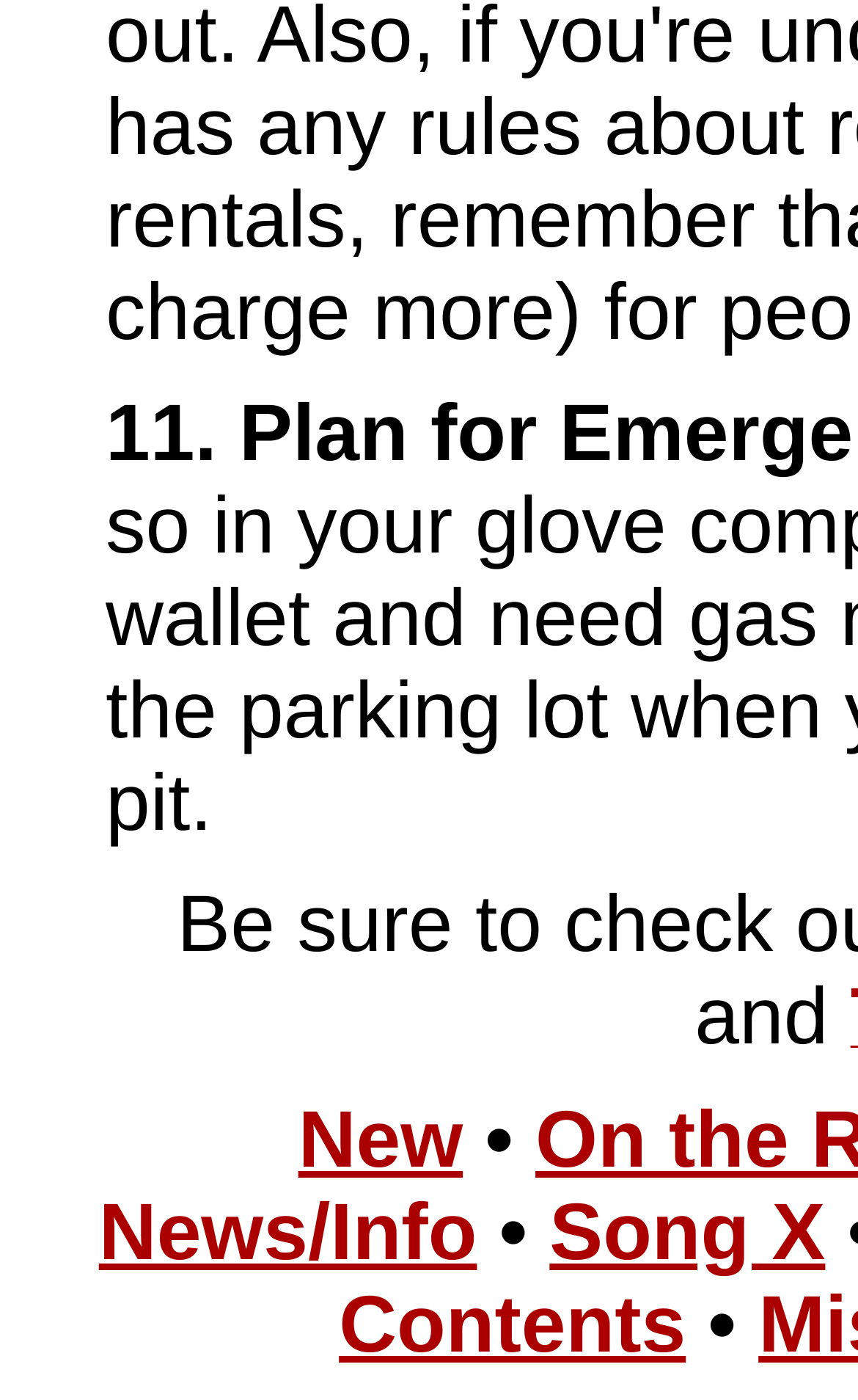What is the second link on the webpage?
Please answer using one word or phrase, based on the screenshot.

News/Info